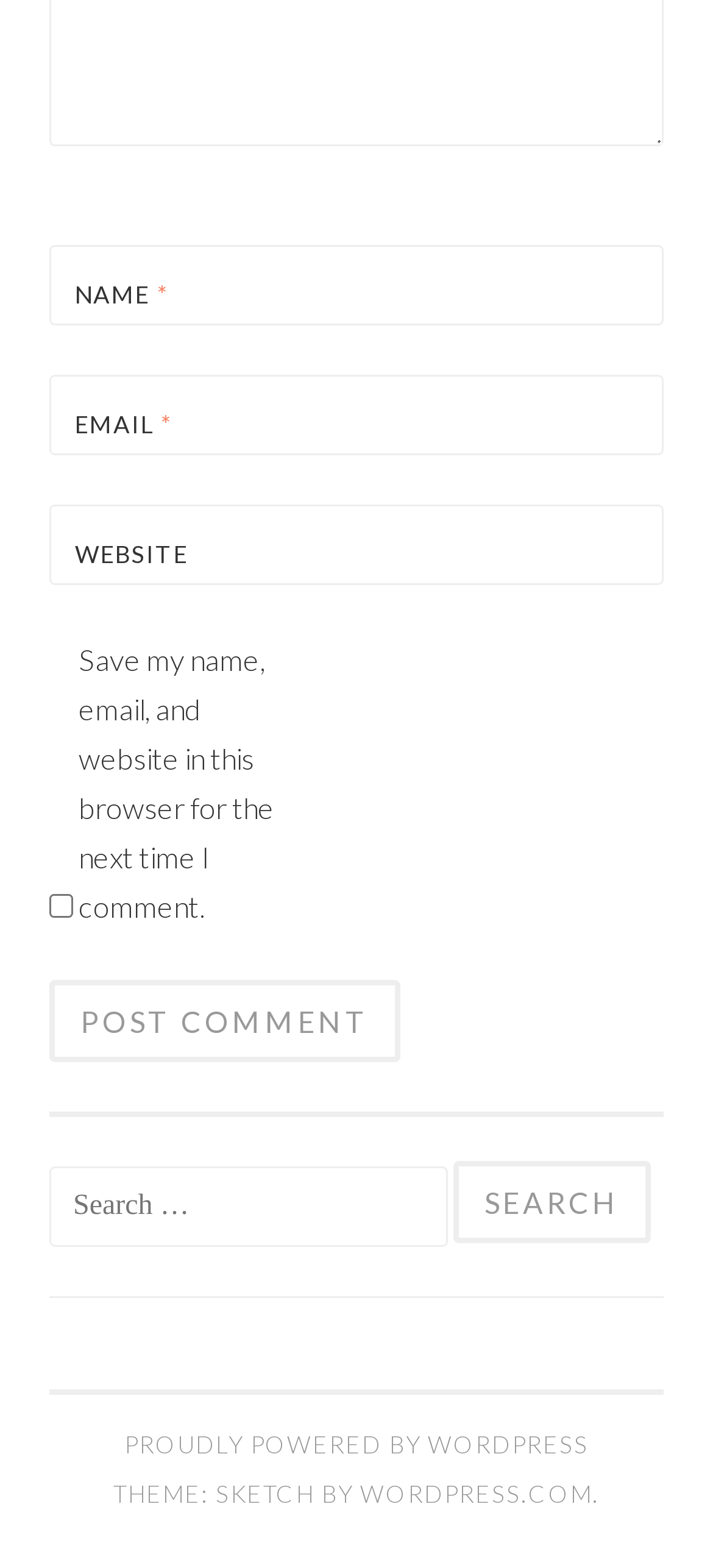For the element described, predict the bounding box coordinates as (top-left x, top-left y, bottom-right x, bottom-right y). All values should be between 0 and 1. Element description: WordPress.com

[0.505, 0.943, 0.831, 0.962]